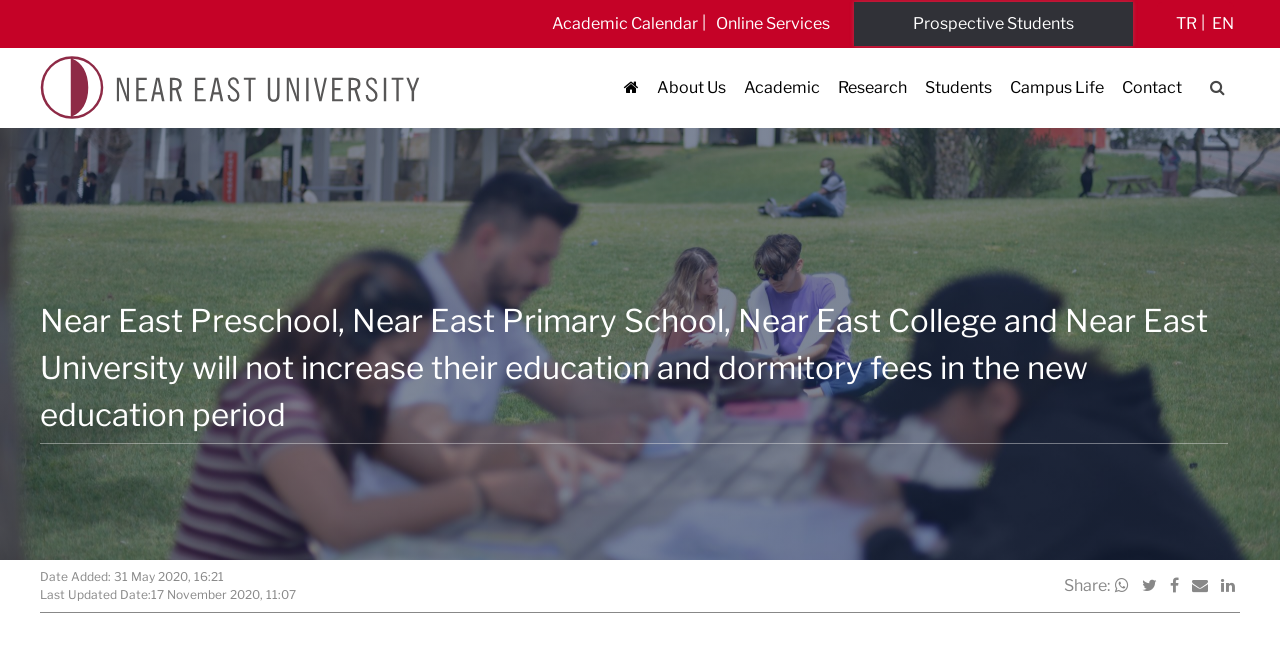Given the element description, predict the bounding box coordinates in the format (top-left x, top-left y, bottom-right x, bottom-right y). Make sure all values are between 0 and 1. Here is the element description: Campus Life

[0.789, 0.117, 0.862, 0.154]